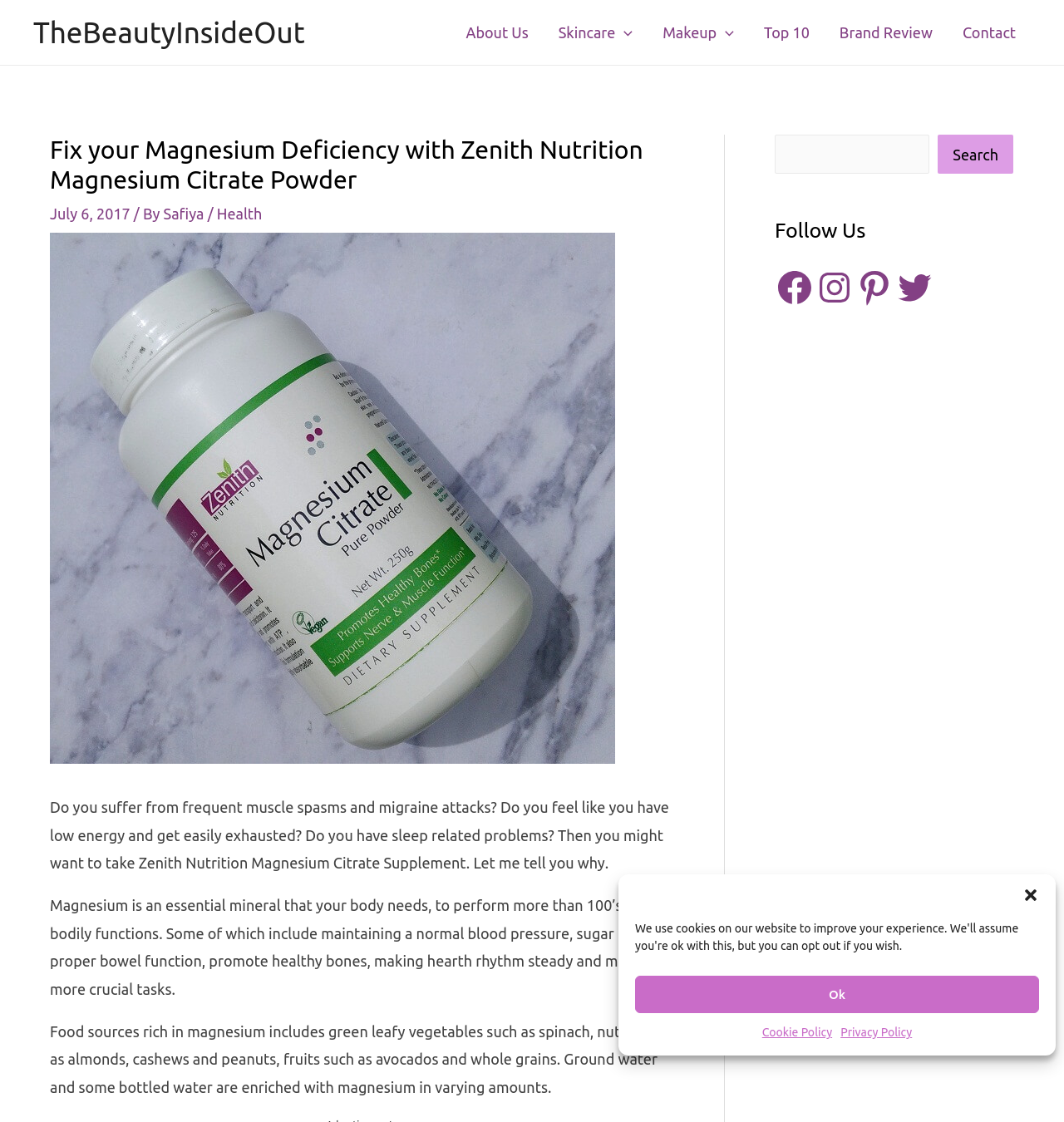What are some food sources rich in magnesium?
Please respond to the question thoroughly and include all relevant details.

According to the webpage content, food sources rich in magnesium include green leafy vegetables such as spinach, nuts like almonds, cashews, and peanuts, fruits like avocados, and whole grains. This information is provided to educate readers on how to incorporate magnesium-rich foods into their diet.